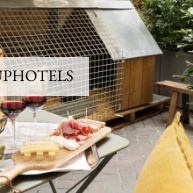What is the atmosphere of the outdoor dining scene?
Using the image provided, answer with just one word or phrase.

Warm and inviting